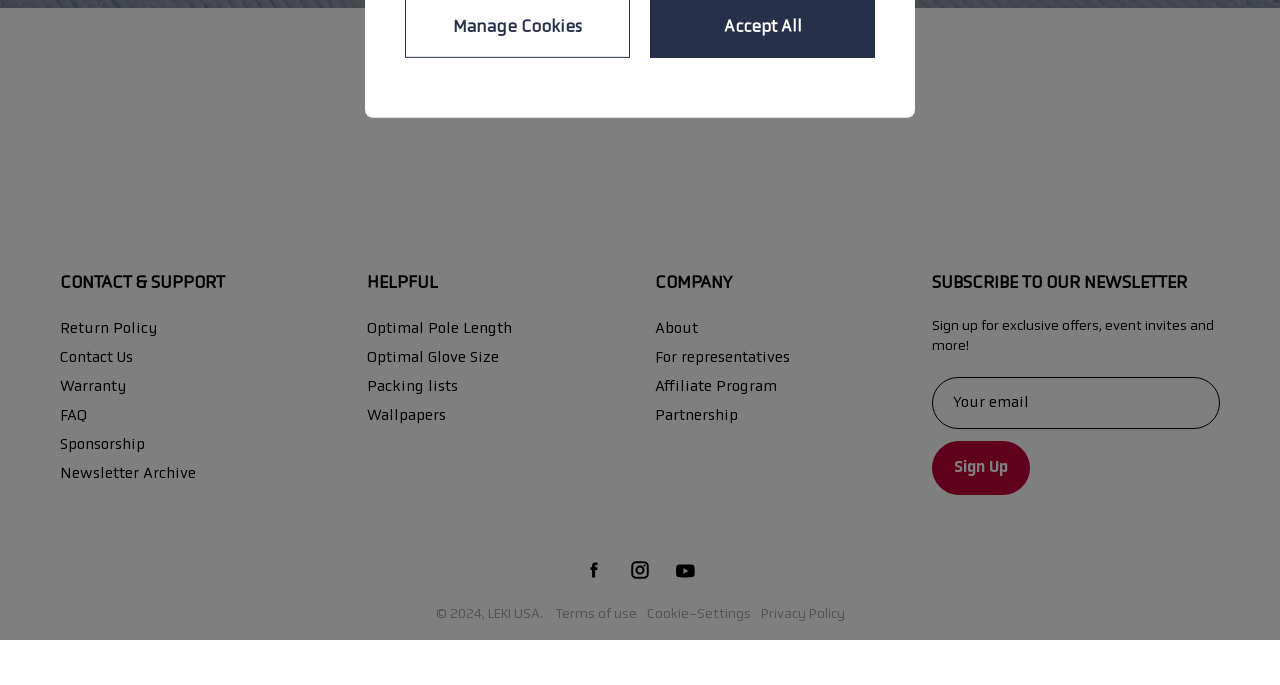Determine the bounding box for the UI element that matches this description: "Contact Us".

[0.047, 0.511, 0.104, 0.535]